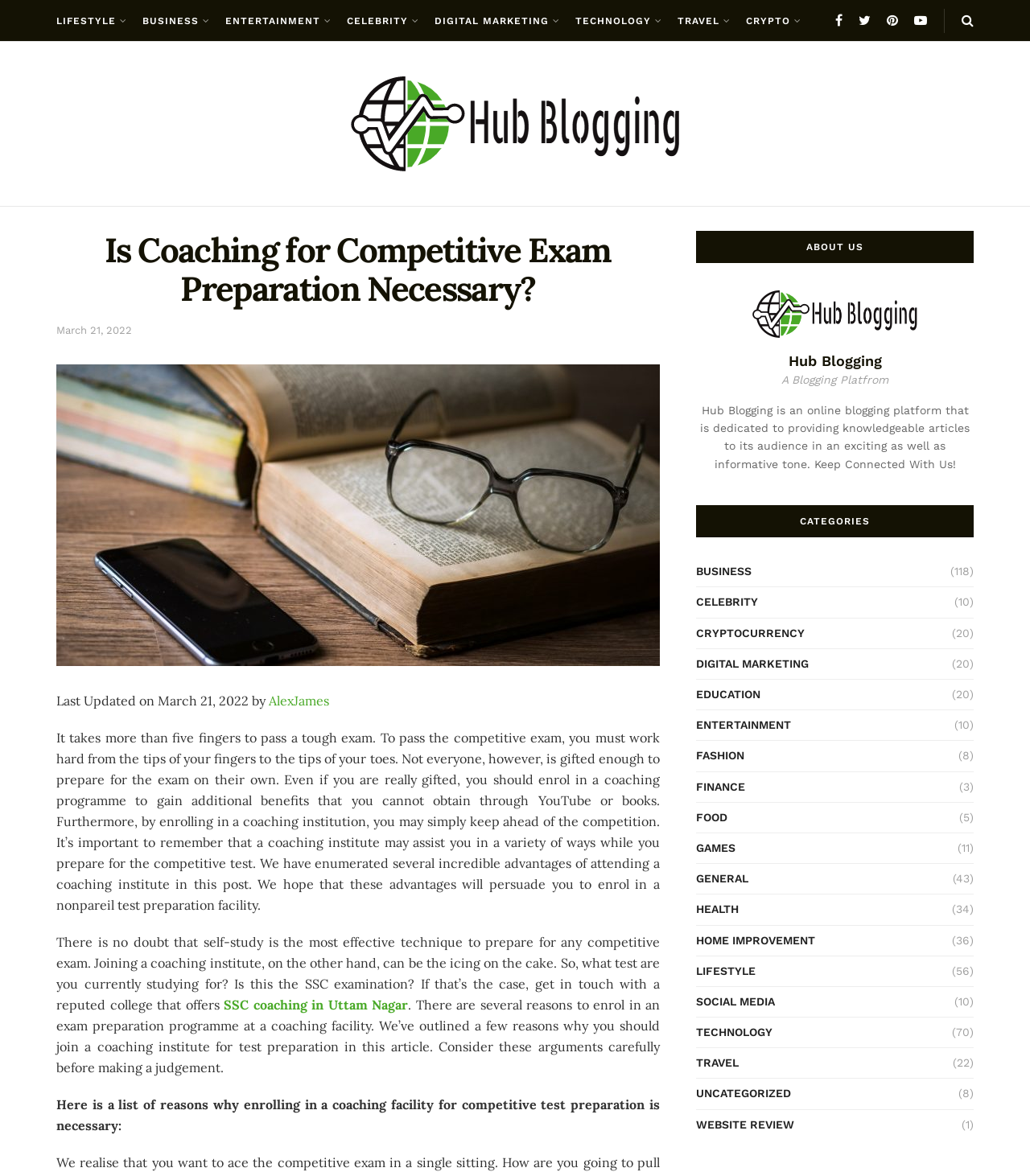Please locate the clickable area by providing the bounding box coordinates to follow this instruction: "Click on the 'LIFESTYLE' link".

[0.055, 0.0, 0.121, 0.035]